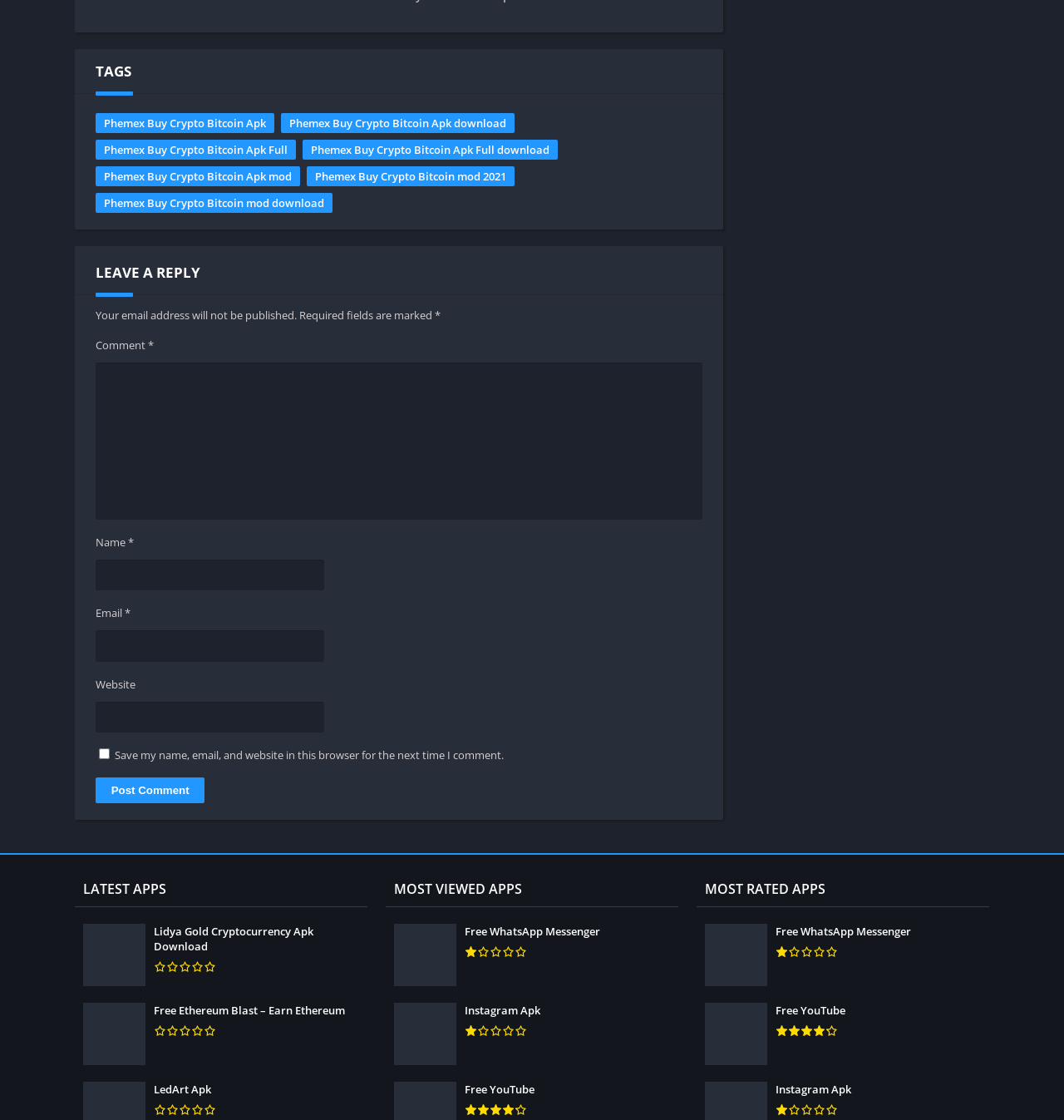Locate the bounding box coordinates of the UI element described by: "View at Pubmed". Provide the coordinates as four float numbers between 0 and 1, formatted as [left, top, right, bottom].

None